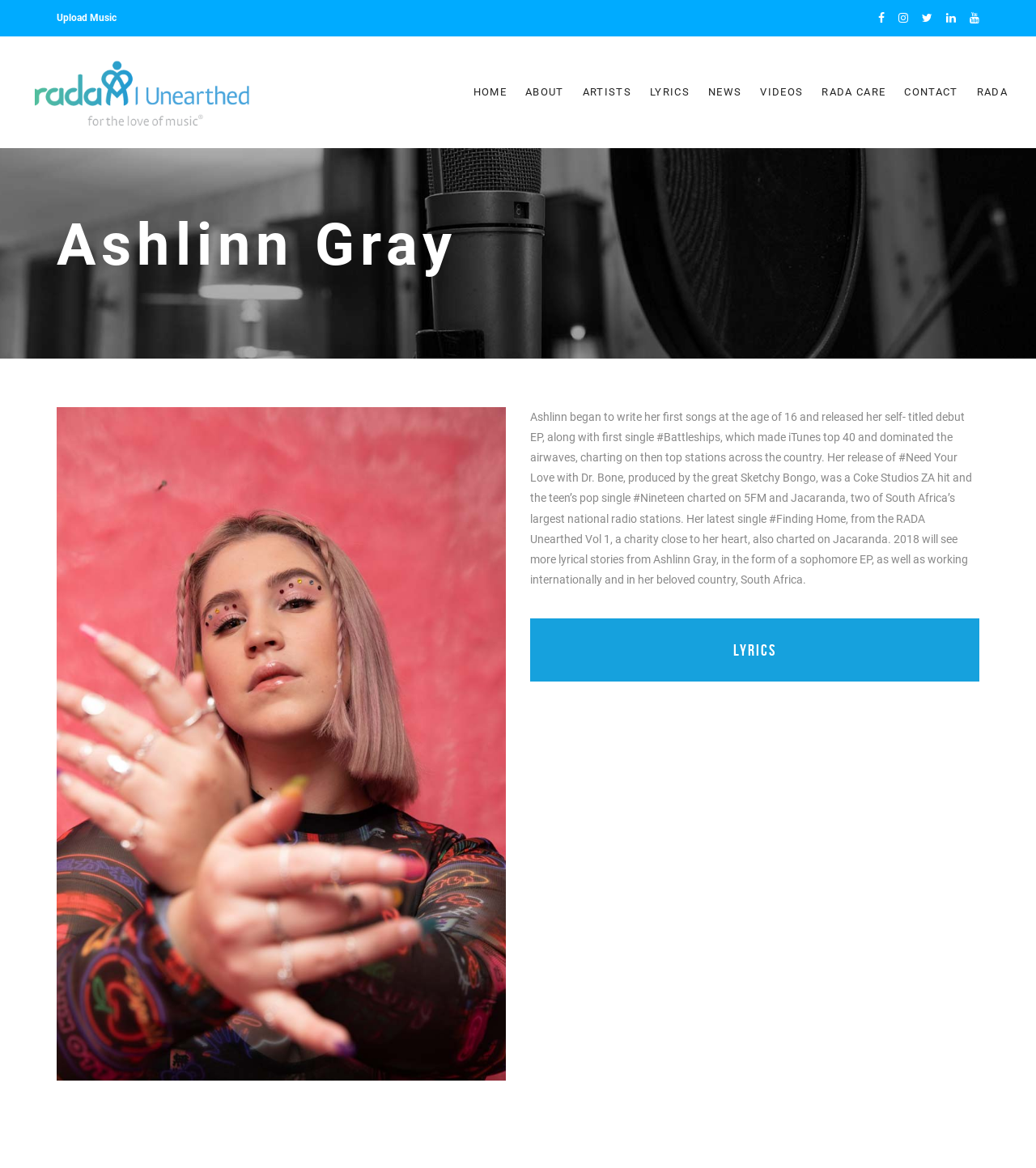Give a detailed account of the webpage, highlighting key information.

The webpage is about Ashlinn Gray, a musician, and RADA Unearthed, a charity organization. At the top, there is a header section with several links, including "Upload Music", social media icons, and a logo for RADA Unearthed. Below the header, there is a main section with a heading "Ashlinn Gray" and a brief biography of the musician, including her achievements and upcoming projects. 

To the left of the biography, there is a large image, likely a photo of Ashlinn Gray. Below the biography, there is a link to "LYRICS" and a button with the same label. 

Further down the page, there are several sections, including "RADA UNEARTHED" with contact information, "NEWS" with links to news articles, "QUICK LINKS" with links to upload music, contact us, and RADA Care, and "LEGAL LINKS" with links to cookie policy, privacy statement, and disclaimer. 

At the very bottom of the page, there is a footer section with a copyright notice and a link to the web developer, 86DSGN.